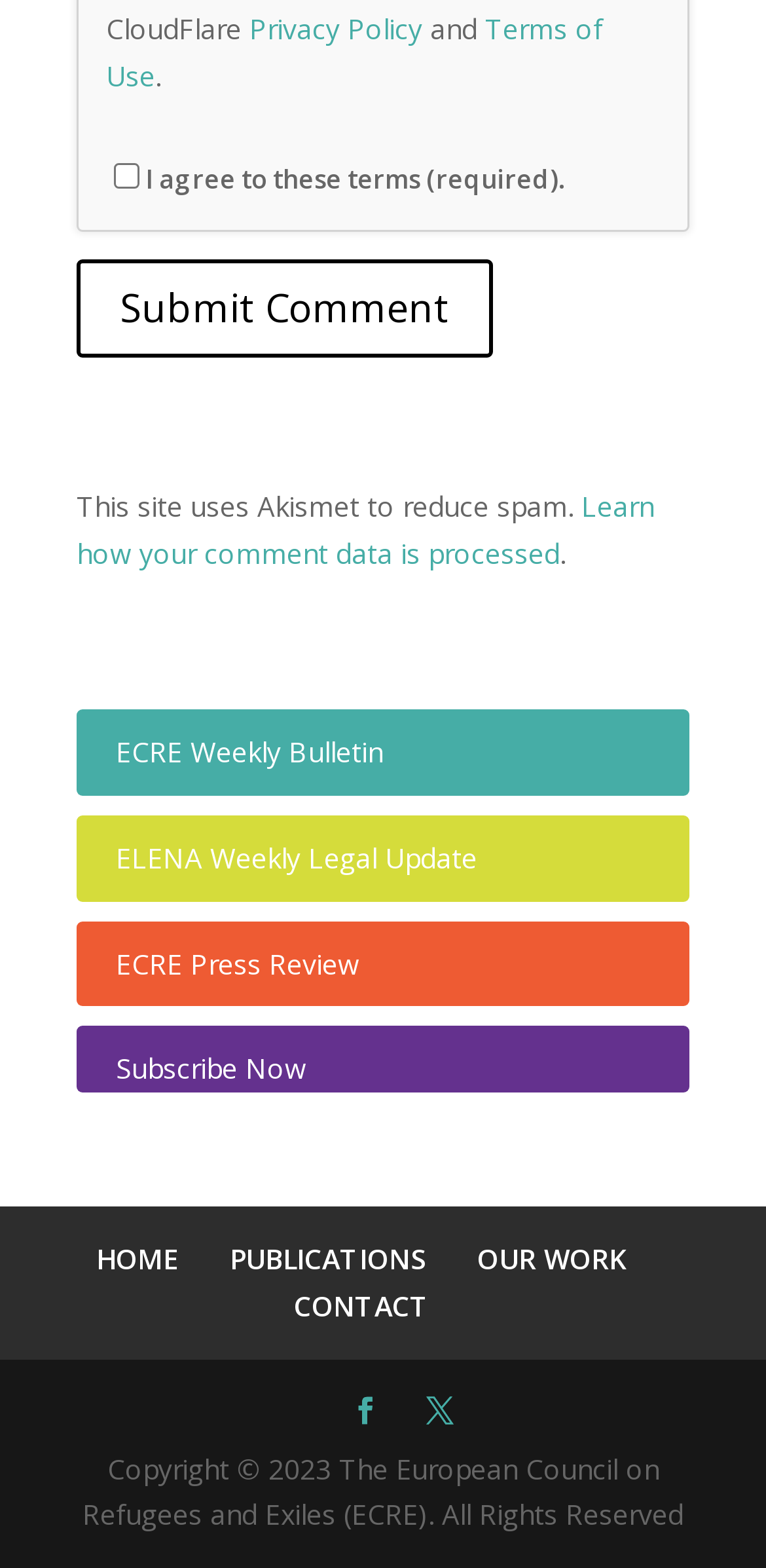From the element description: "HOME", extract the bounding box coordinates of the UI element. The coordinates should be expressed as four float numbers between 0 and 1, in the order [left, top, right, bottom].

[0.126, 0.791, 0.233, 0.815]